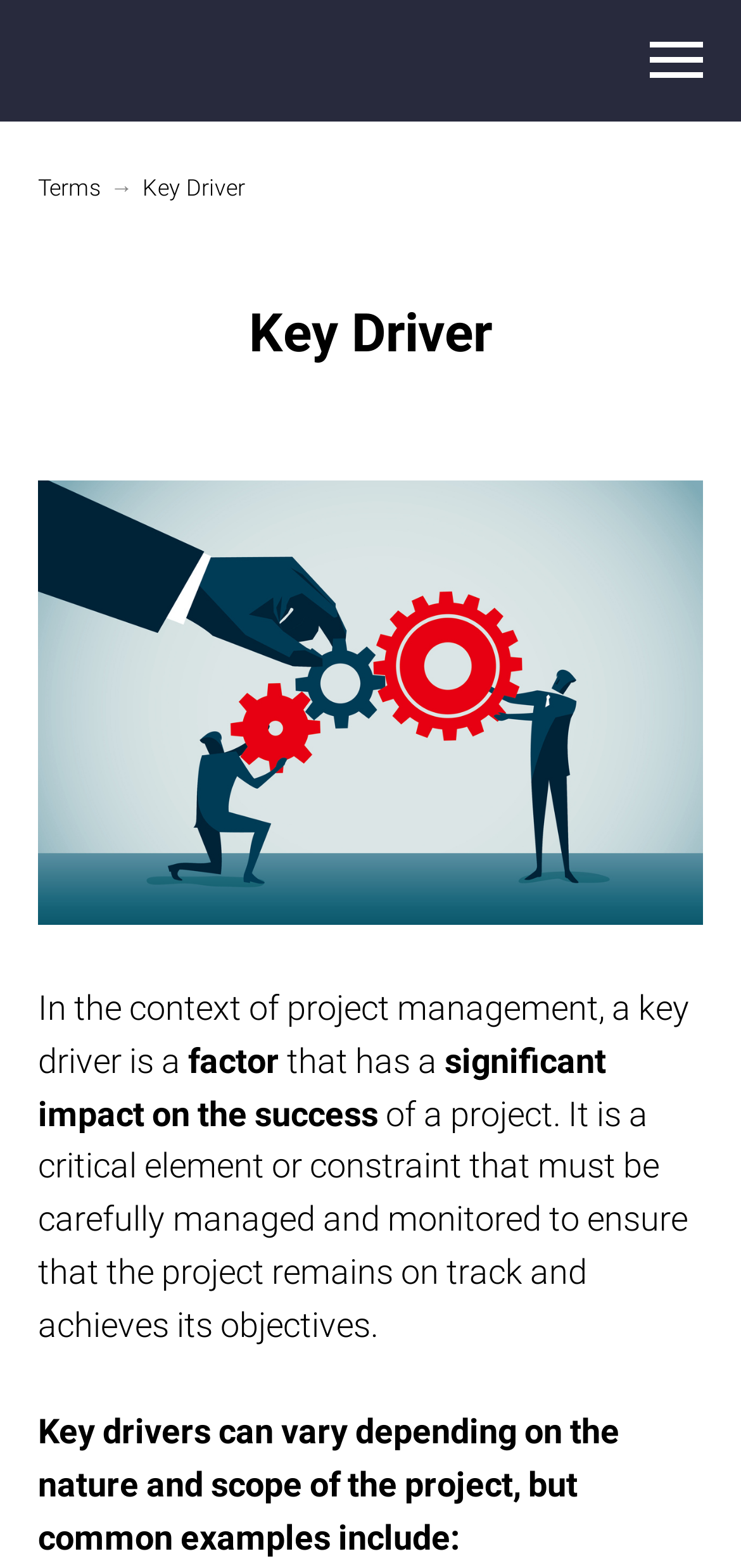How many examples of key drivers are provided?
From the details in the image, answer the question comprehensively.

Although the webpage mentions that common examples of key drivers include certain factors, it does not provide any specific examples.